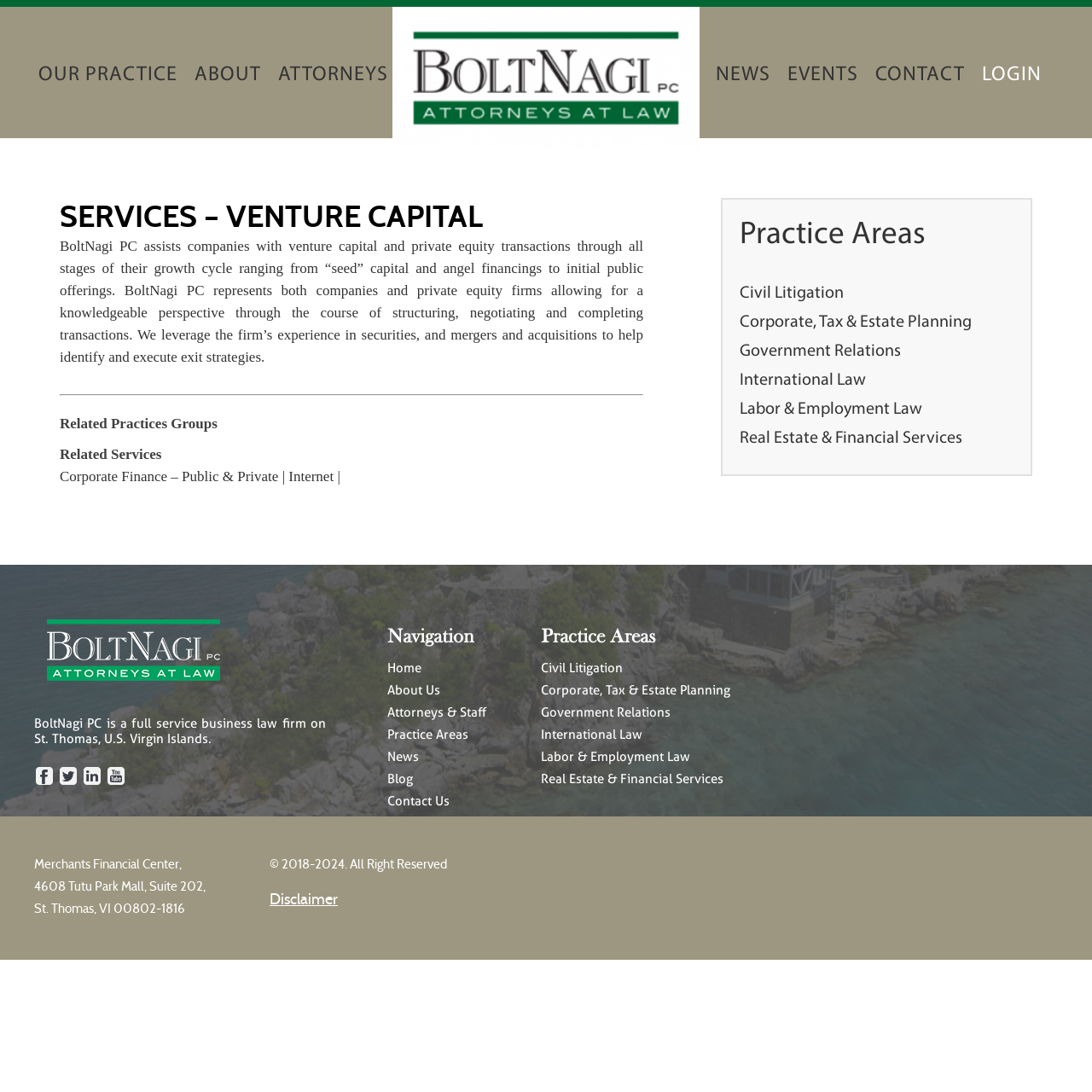Locate the bounding box coordinates of the area that needs to be clicked to fulfill the following instruction: "Contact BoltNagi PC". The coordinates should be in the format of four float numbers between 0 and 1, namely [left, top, right, bottom].

[0.801, 0.059, 0.884, 0.078]